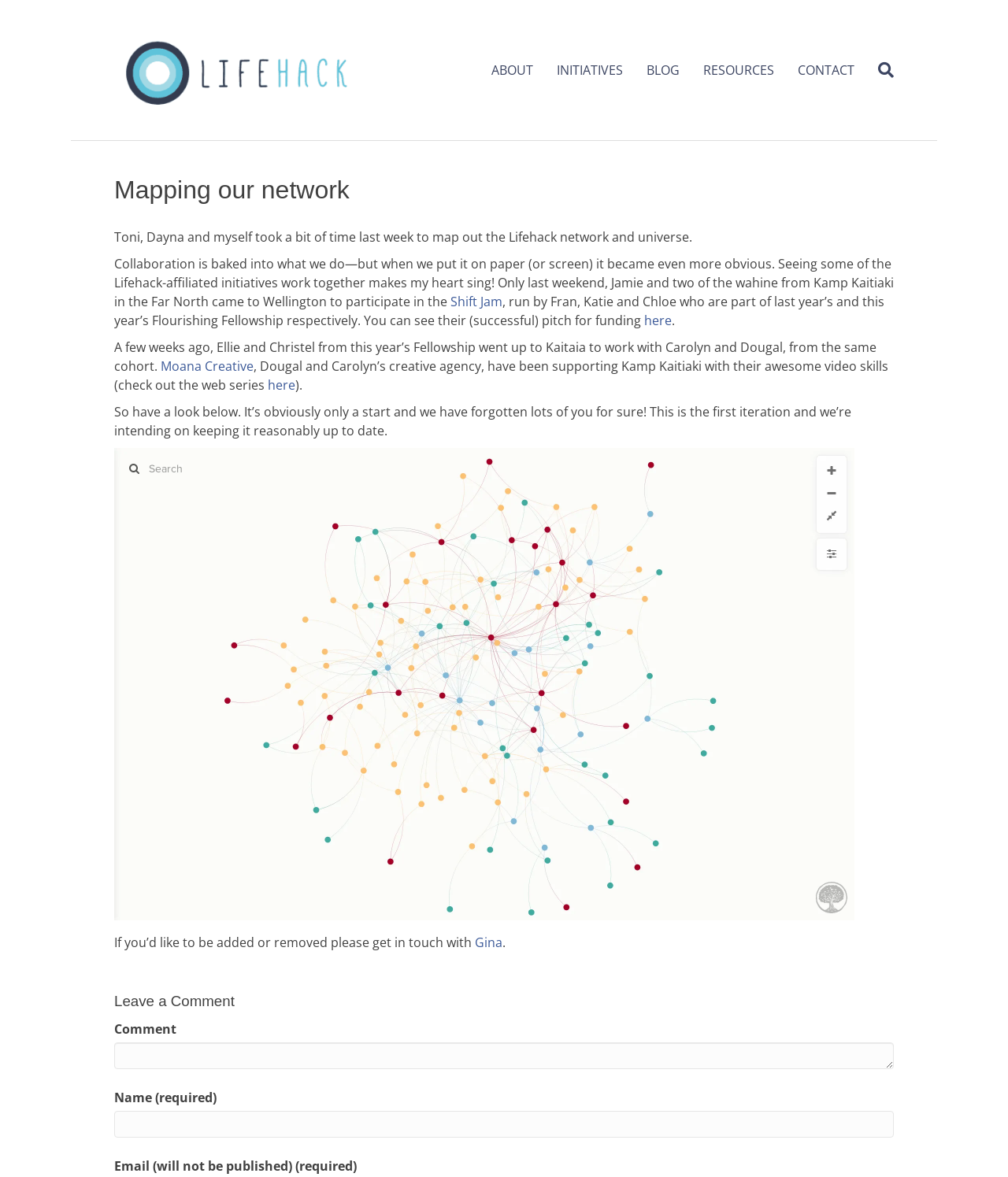Determine the bounding box coordinates of the clickable region to execute the instruction: "Contact Gina". The coordinates should be four float numbers between 0 and 1, denoted as [left, top, right, bottom].

[0.471, 0.793, 0.498, 0.808]